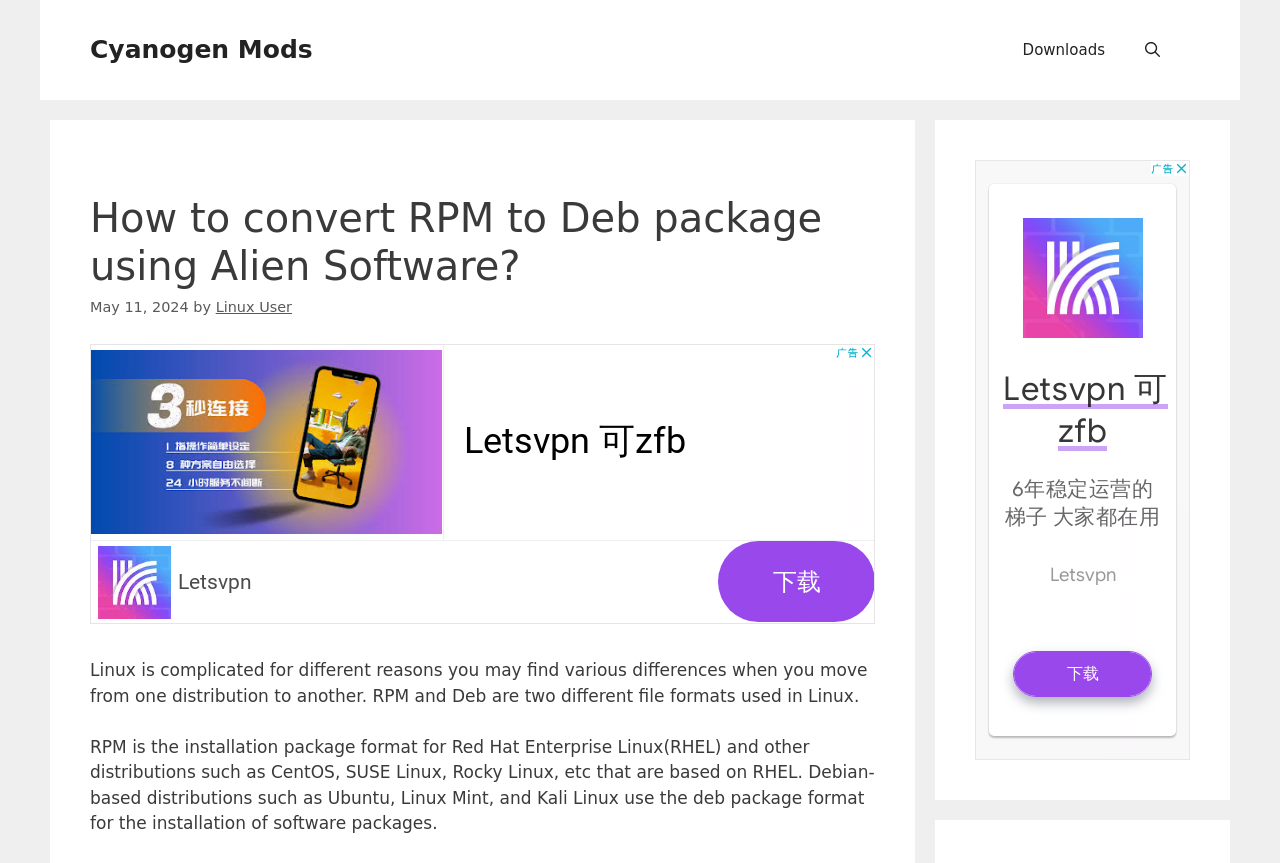Based on what you see in the screenshot, provide a thorough answer to this question: What is the date of the article?

The date of the article is mentioned as 'May 11, 2024' in the webpage, which is indicated by the StaticText element.